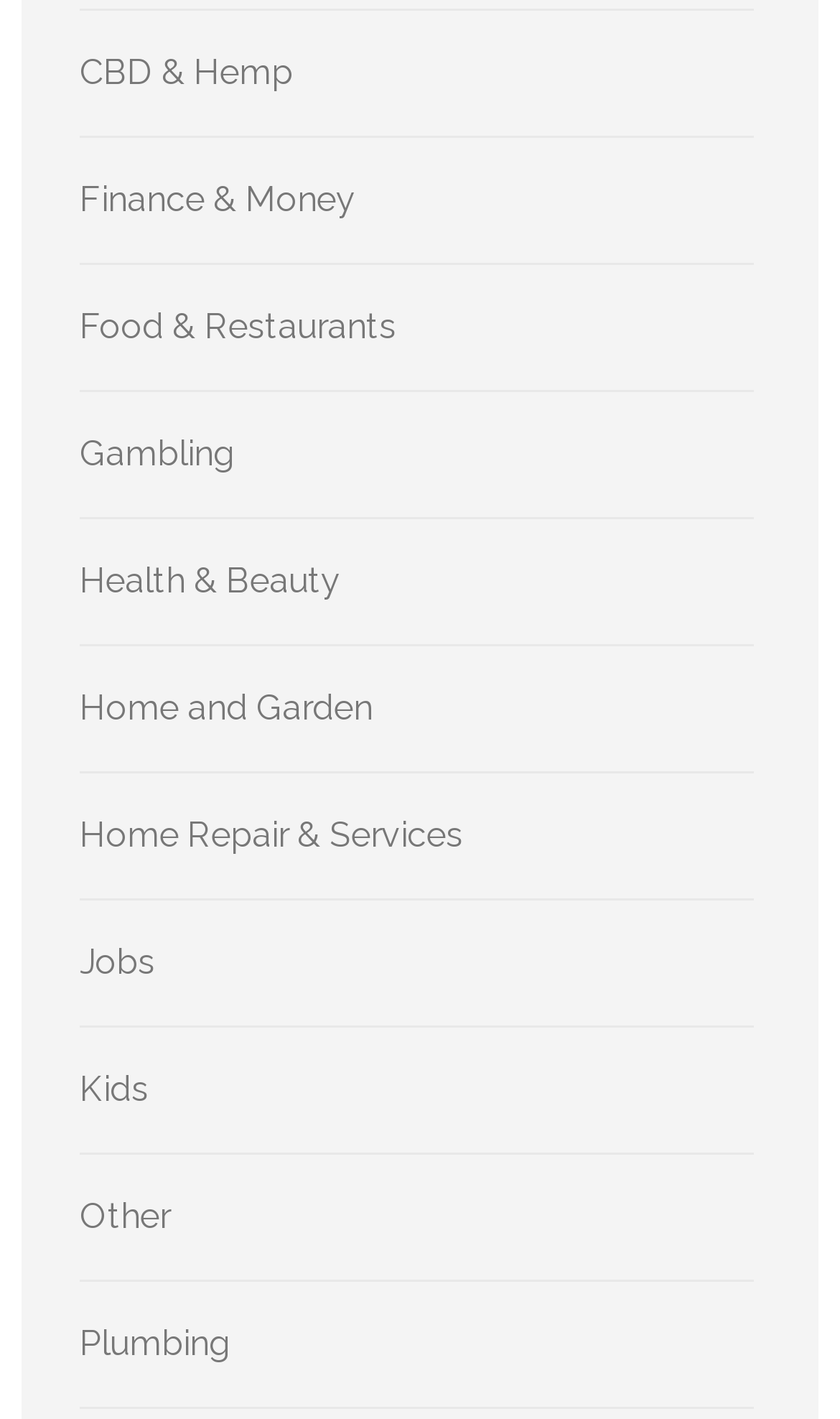Locate the bounding box coordinates of the clickable region to complete the following instruction: "Click on CBD & Hemp."

[0.095, 0.037, 0.349, 0.066]